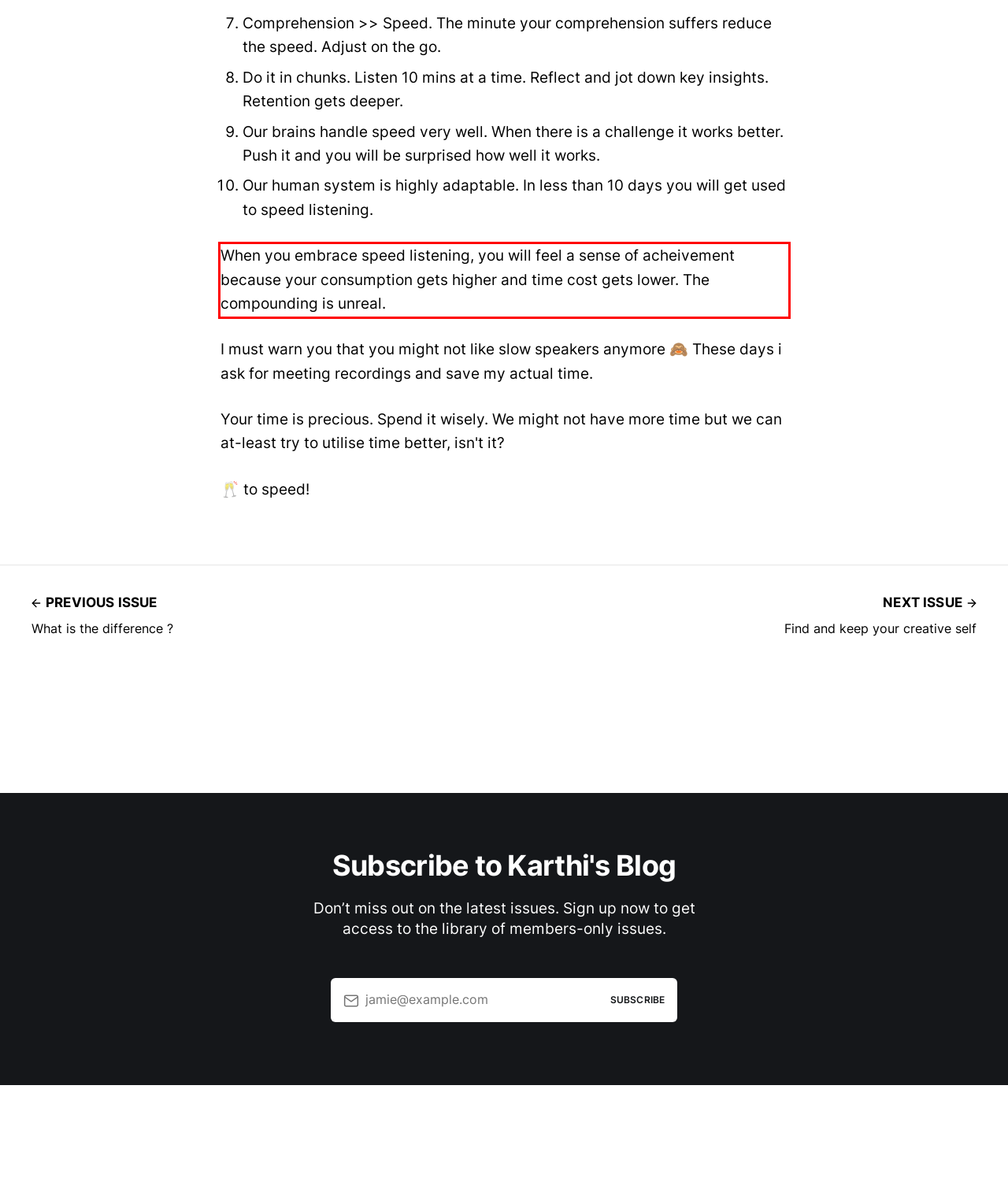Please use OCR to extract the text content from the red bounding box in the provided webpage screenshot.

When you embrace speed listening, you will feel a sense of acheivement because your consumption gets higher and time cost gets lower. The compounding is unreal.